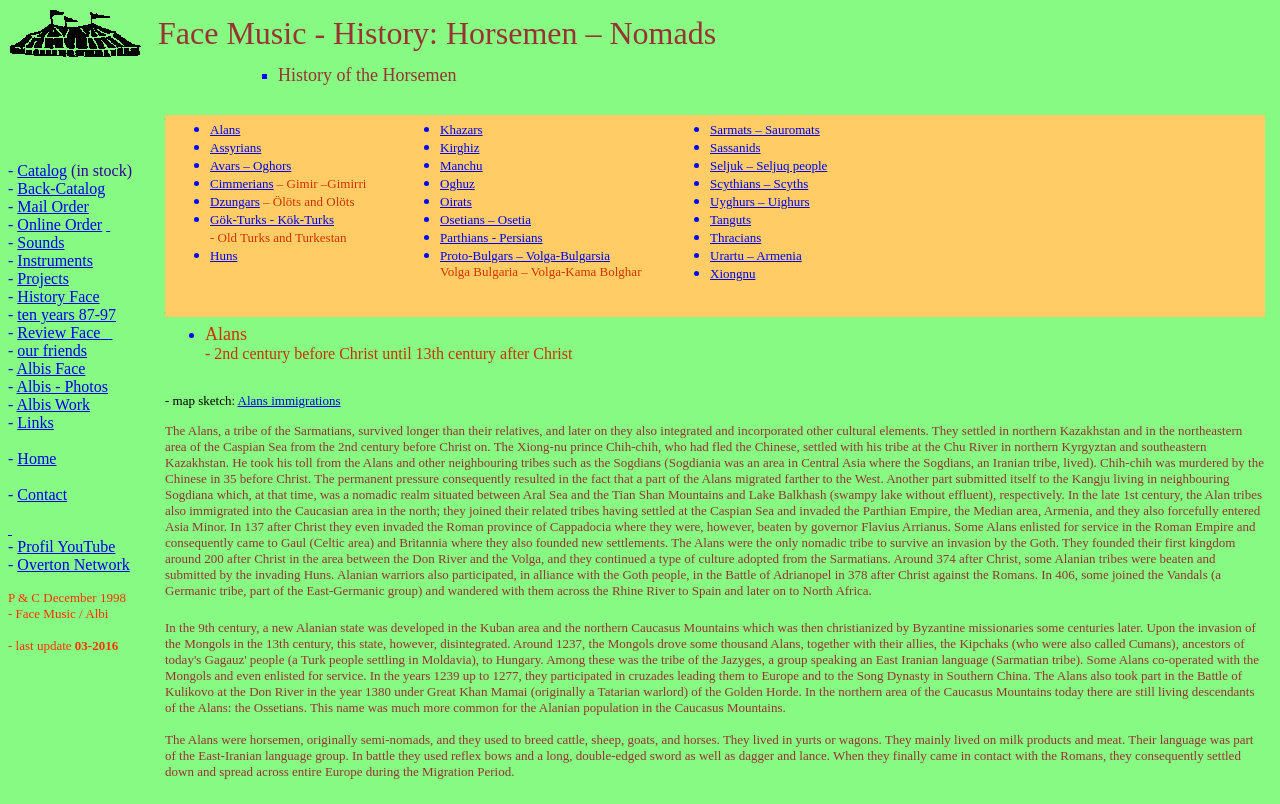Locate the bounding box coordinates of the clickable part needed for the task: "View the 'History of the Horsemen' page".

[0.123, 0.072, 0.994, 0.134]